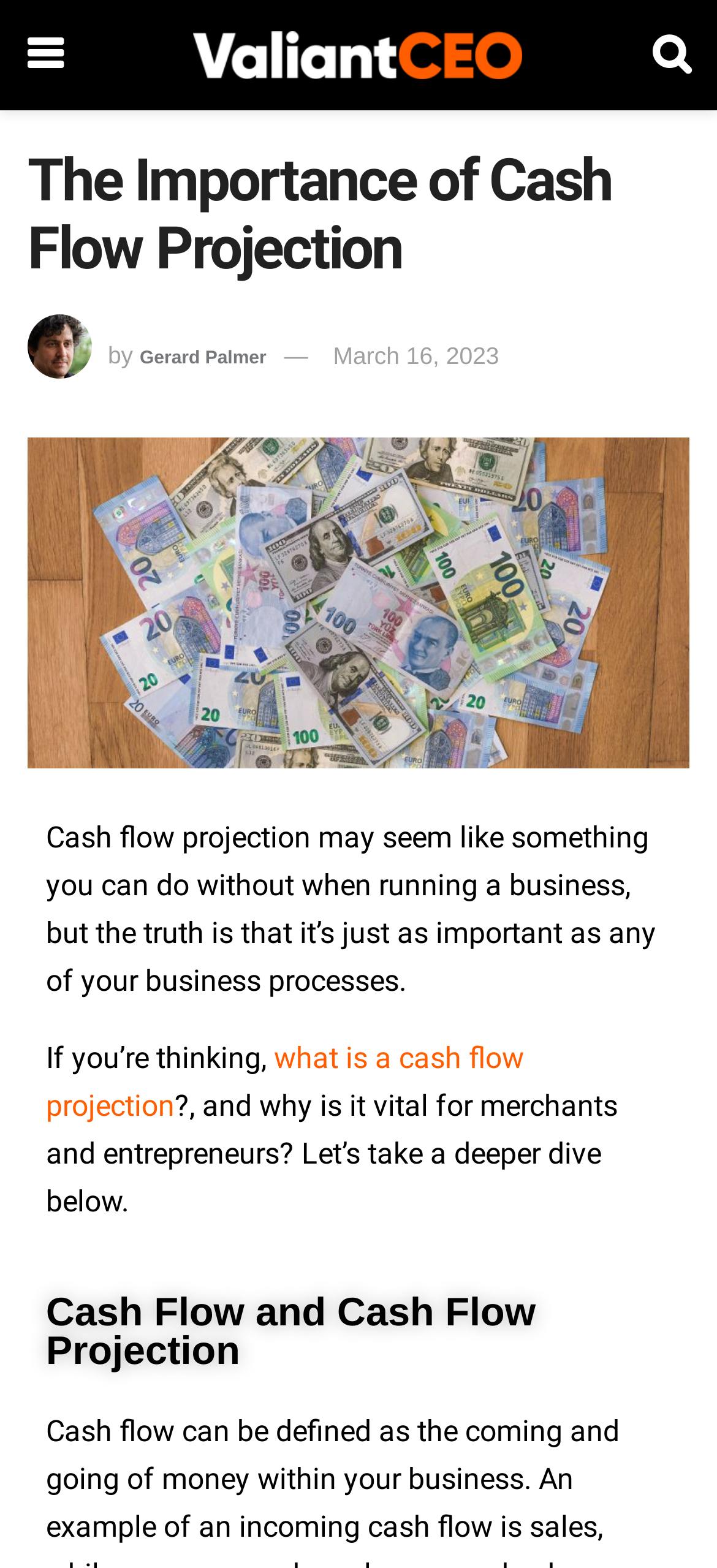From the given element description: "Gerard Palmer", find the bounding box for the UI element. Provide the coordinates as four float numbers between 0 and 1, in the order [left, top, right, bottom].

[0.195, 0.223, 0.372, 0.236]